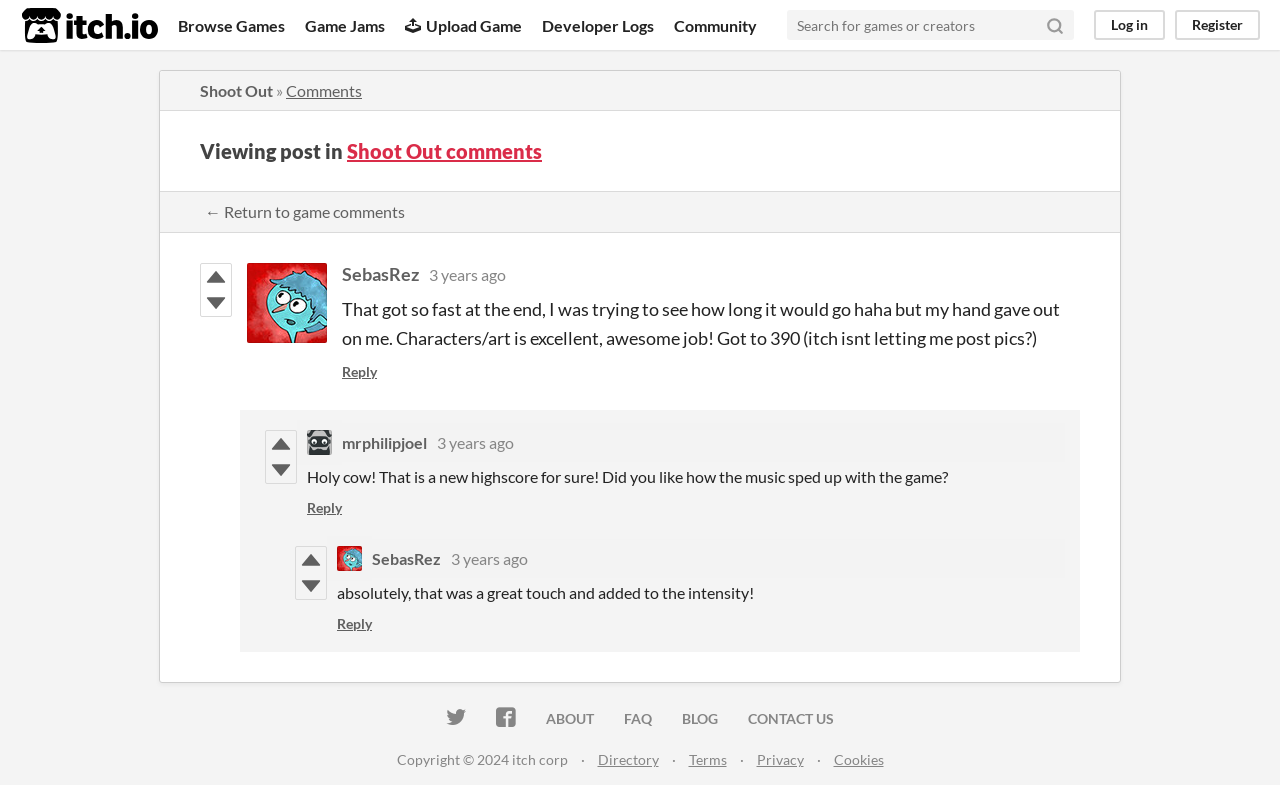Pinpoint the bounding box coordinates of the clickable element to carry out the following instruction: "Reply to a comment."

[0.267, 0.462, 0.295, 0.484]